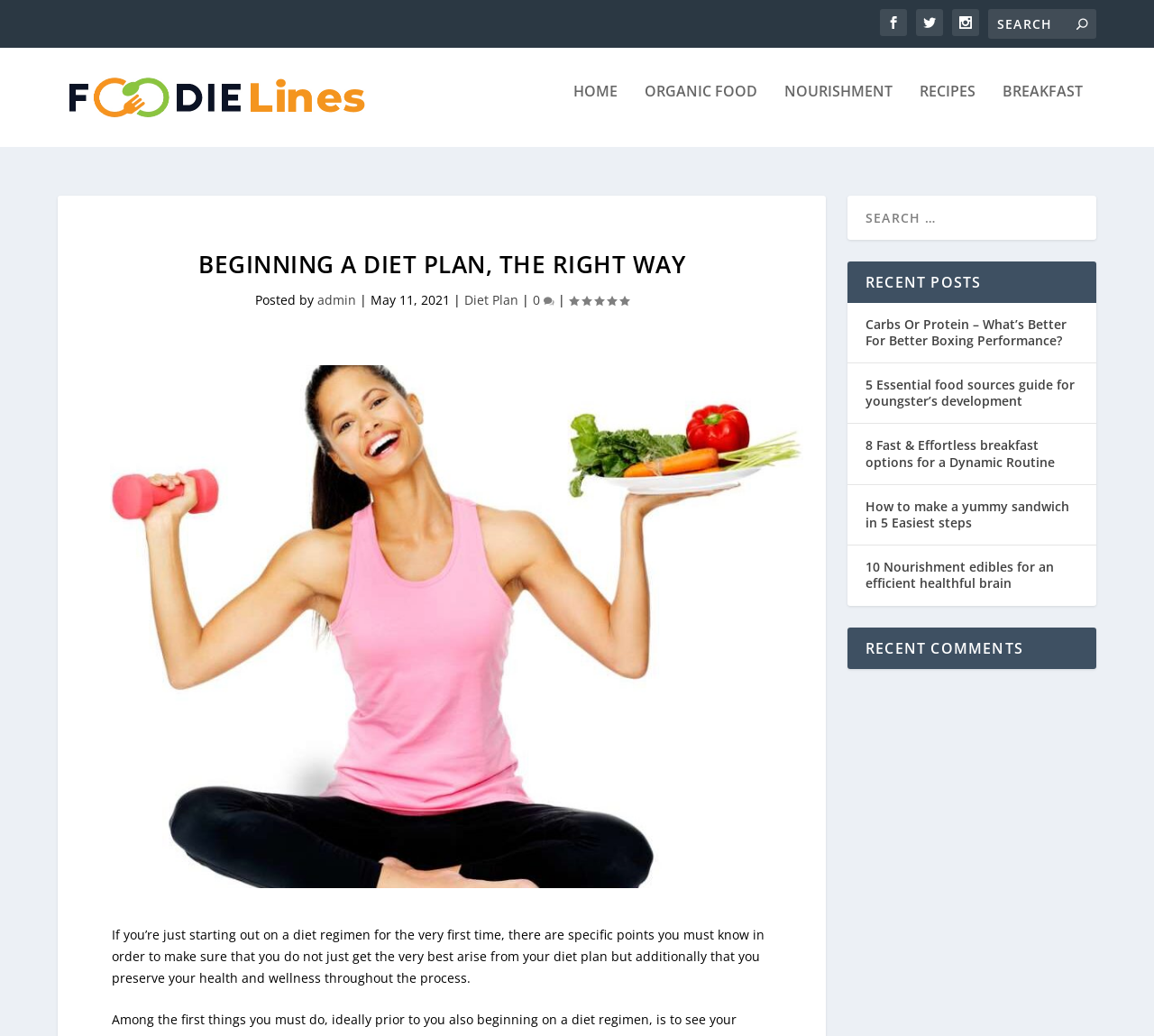Locate the bounding box of the UI element described by: "name="s" placeholder="Search …"" in the given webpage screenshot.

[0.734, 0.189, 0.95, 0.232]